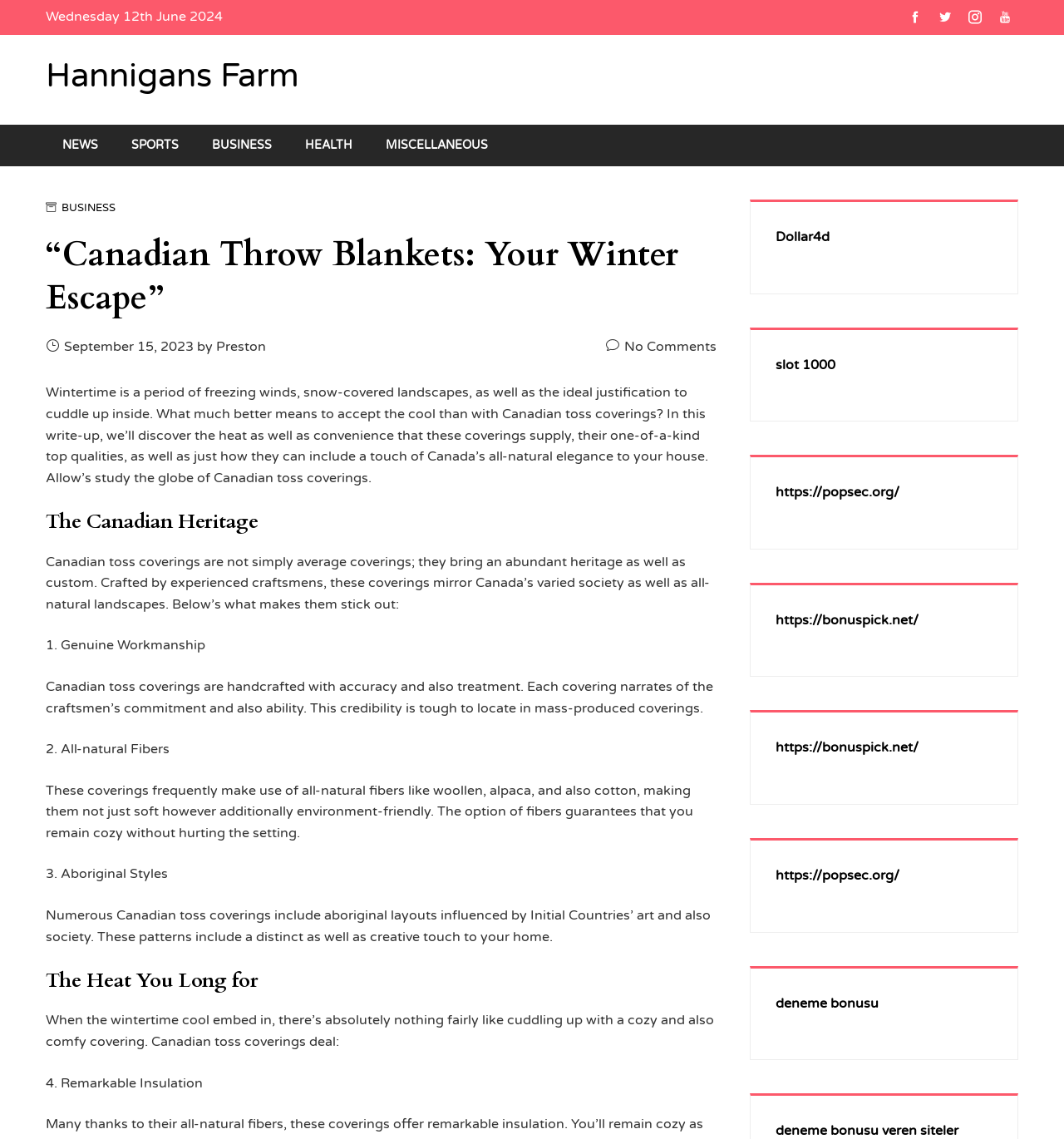What is the third unique quality of Canadian throw blankets?
Answer the question with a single word or phrase by looking at the picture.

Aboriginal Styles